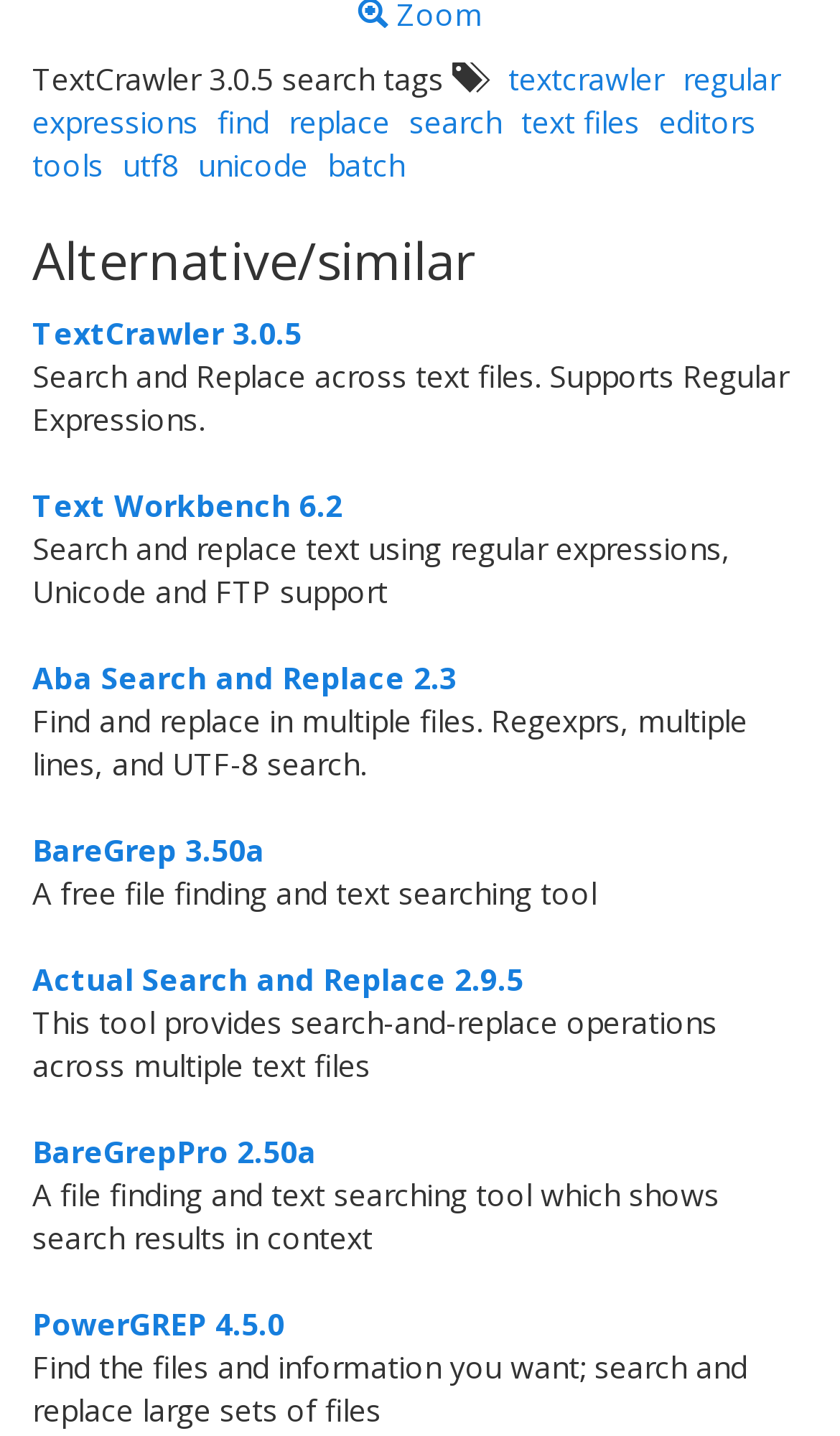Can you provide the bounding box coordinates for the element that should be clicked to implement the instruction: "search for text files"?

[0.621, 0.07, 0.774, 0.098]